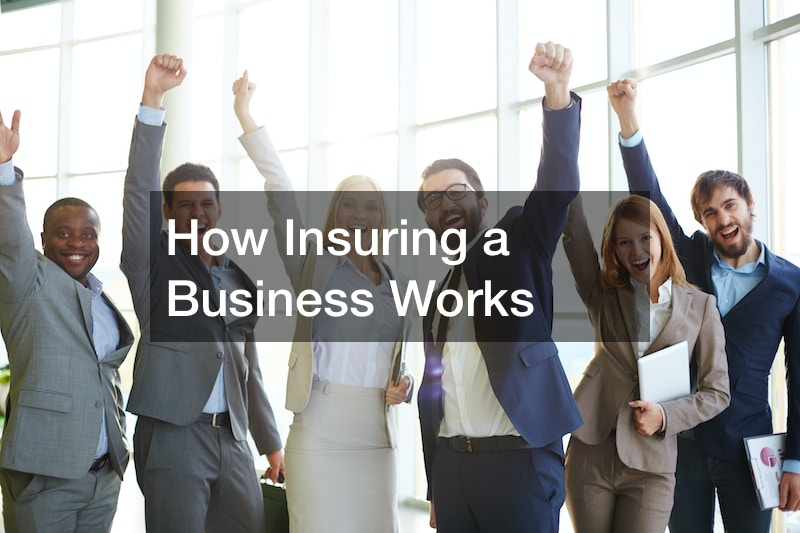Refer to the image and provide a thorough answer to this question:
What is the atmosphere of the office space?

The bright, airy backdrop of large windows in the office space suggests a positive and uplifting workplace environment, which complements the theme of empowerment and knowledge in the business insurance field.